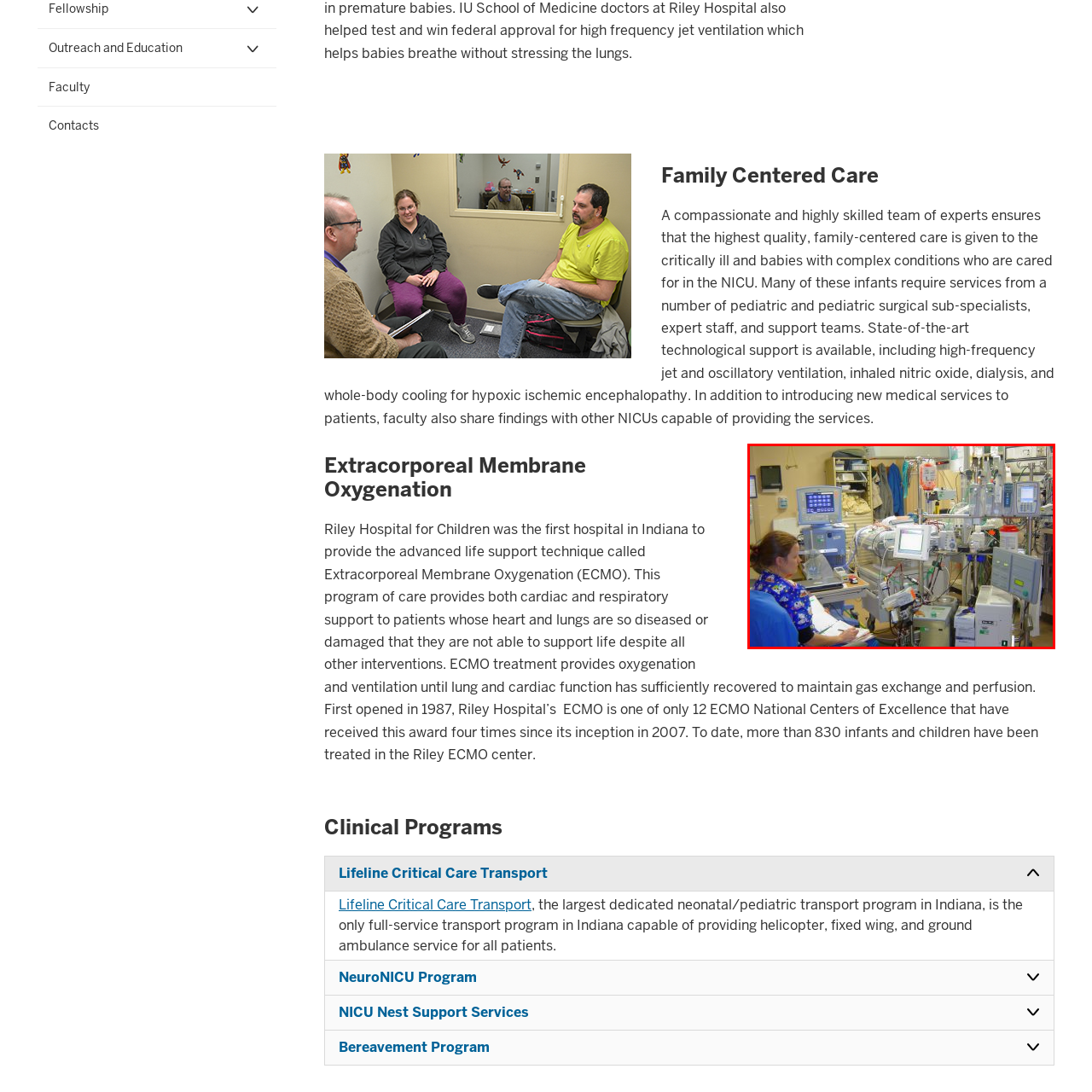What type of patients does the facility support?
Look closely at the area highlighted by the red bounding box and give a detailed response to the question.

The facility supports infants with complex medical conditions, as indicated by the description of the NICU environment and the advanced medical equipment available to provide care to critically ill patients.